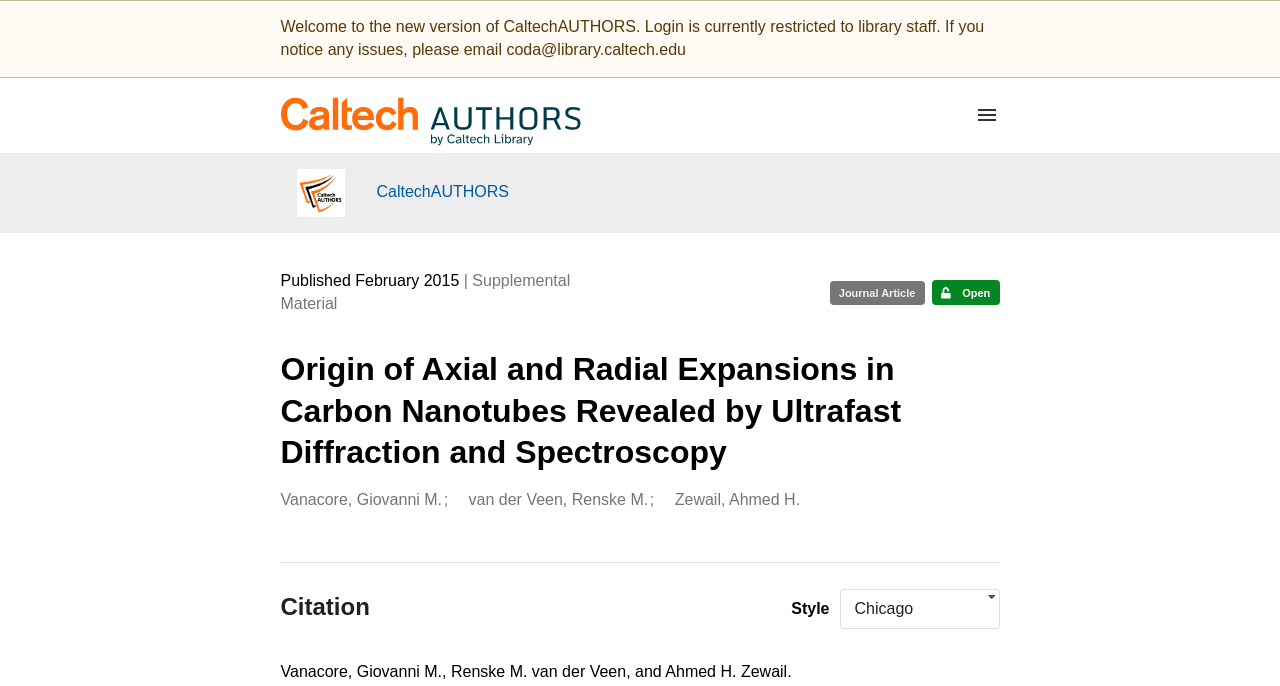Please specify the bounding box coordinates of the area that should be clicked to accomplish the following instruction: "Click the 'CaltechAUTHORS' link". The coordinates should consist of four float numbers between 0 and 1, i.e., [left, top, right, bottom].

[0.219, 0.122, 0.454, 0.214]